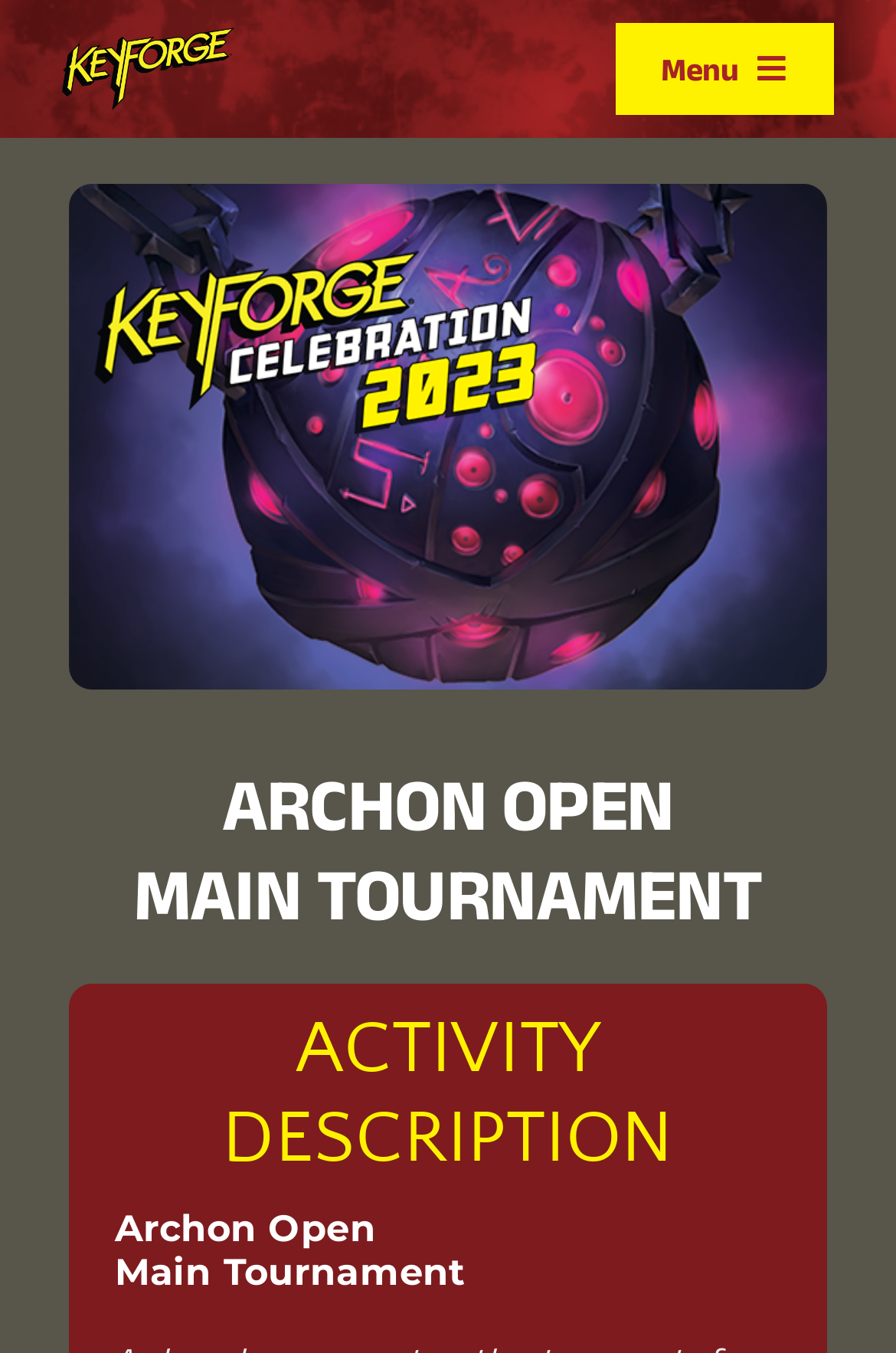Please identify the bounding box coordinates for the region that you need to click to follow this instruction: "Go to The Game page".

[0.0, 0.085, 1.0, 0.178]